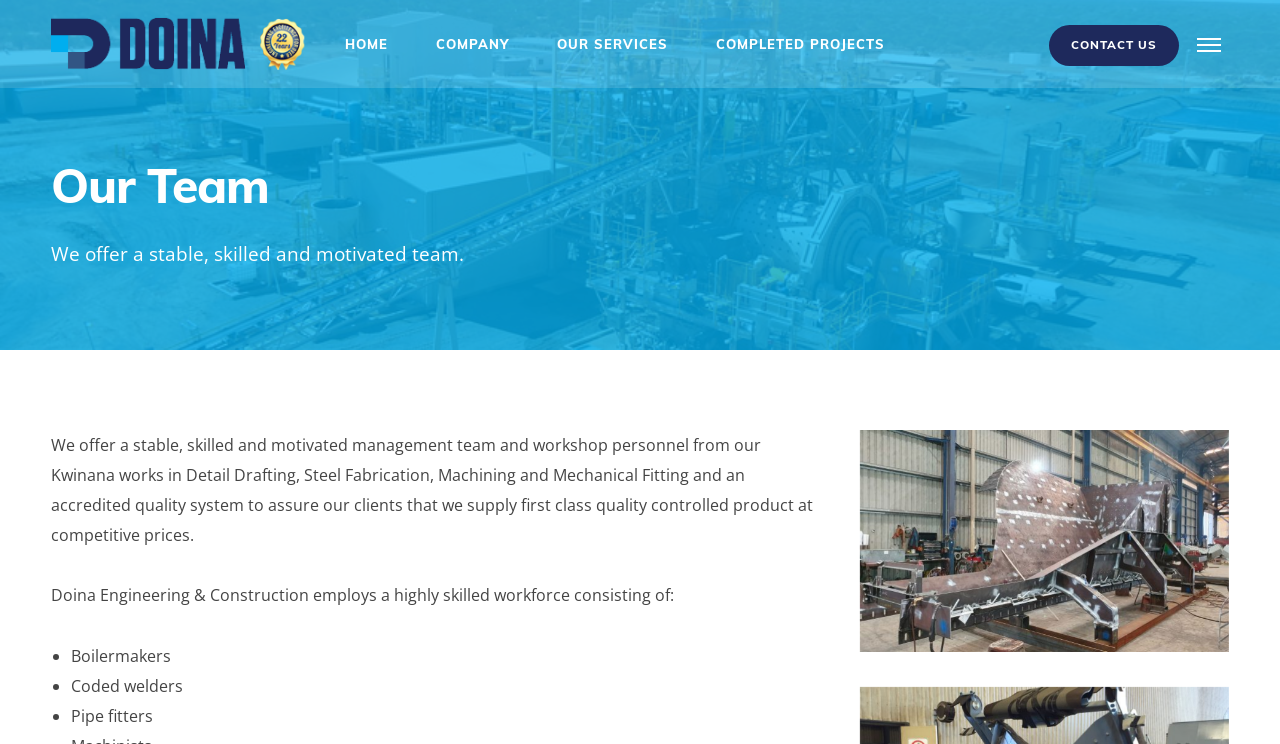What is the company name?
Give a comprehensive and detailed explanation for the question.

The company name is mentioned in the logo and the heading 'Our Team' which suggests that the webpage is about the team of Doina.